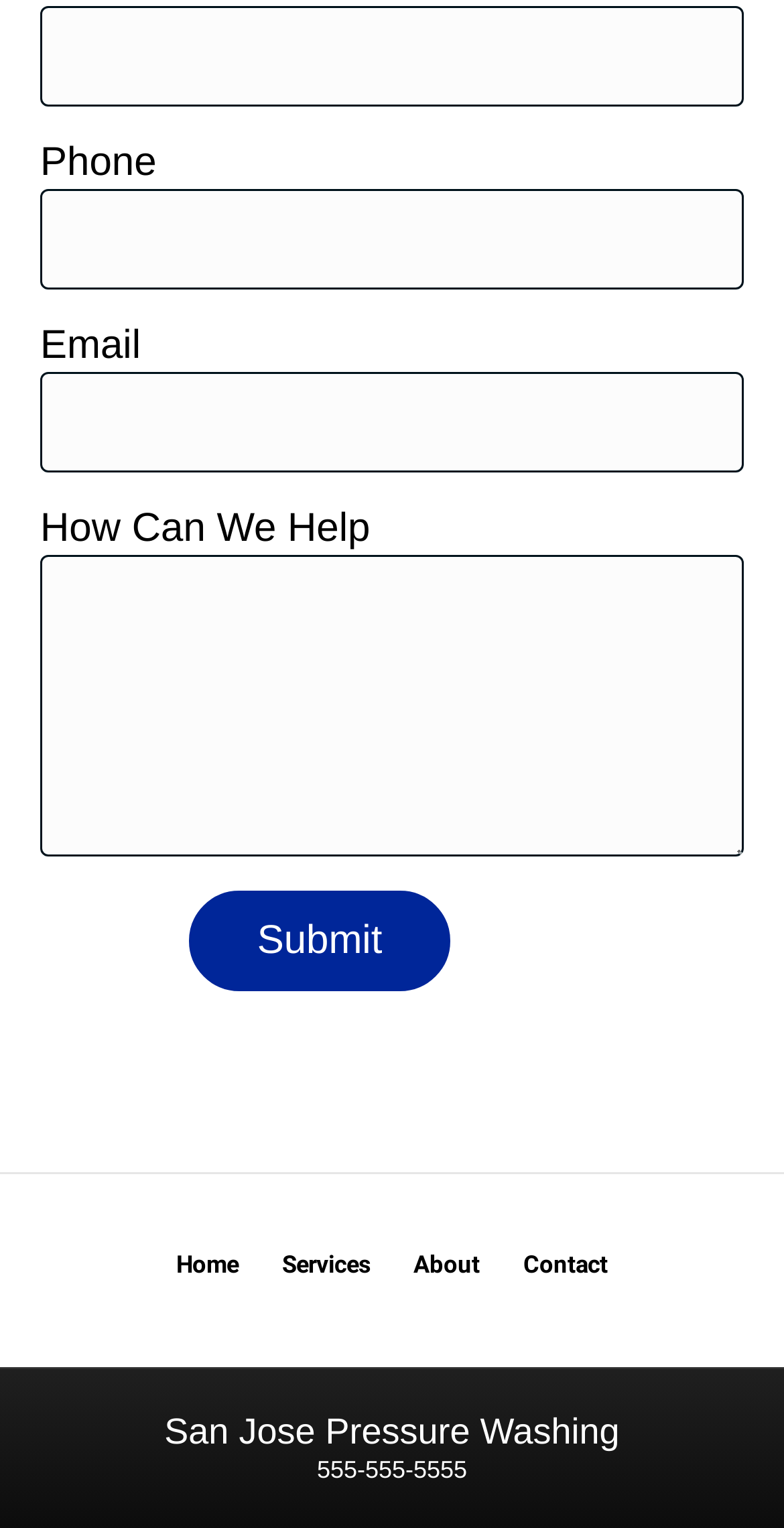What are the navigation options available at the bottom of the webpage?
Please answer the question as detailed as possible based on the image.

The links 'Home', 'Services', 'About', and 'Contact' are located at the bottom of the webpage, providing navigation options for users to access different sections of the website.